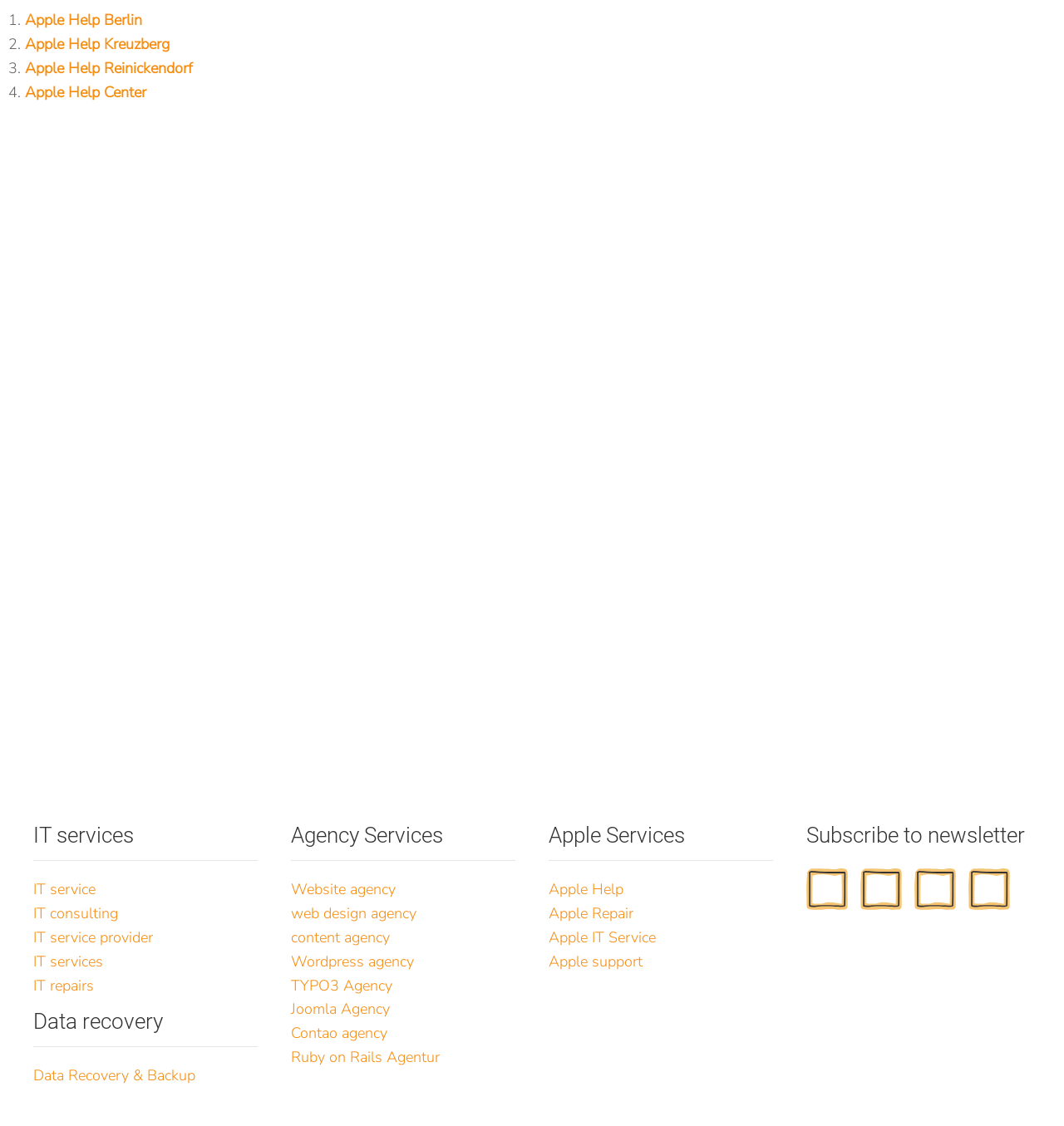Locate the bounding box coordinates of the area you need to click to fulfill this instruction: 'View Services'. The coordinates must be in the form of four float numbers ranging from 0 to 1: [left, top, right, bottom].

[0.421, 0.321, 0.543, 0.358]